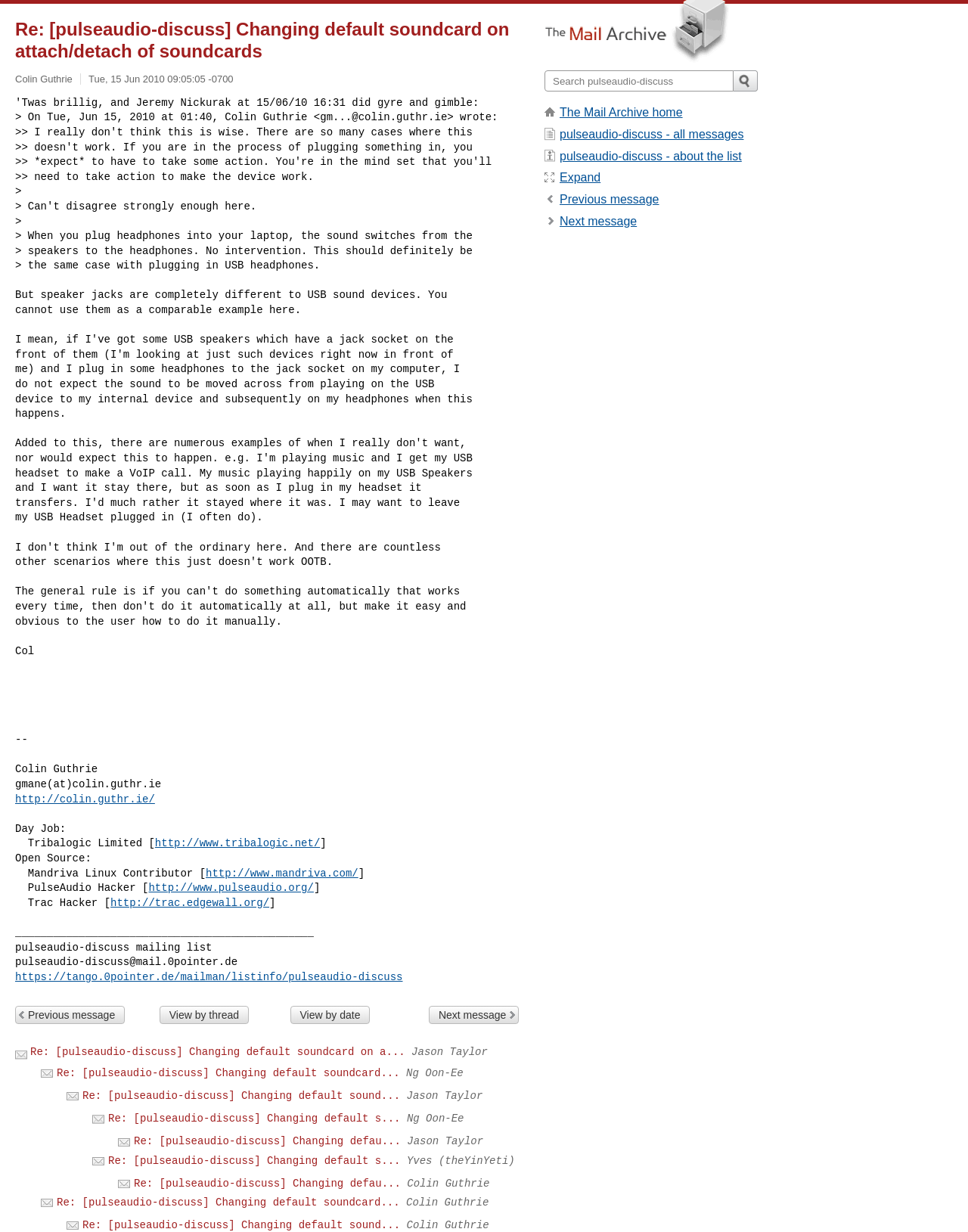What is the function of the 'Submit' button?
Please provide a single word or phrase answer based on the image.

To submit a query